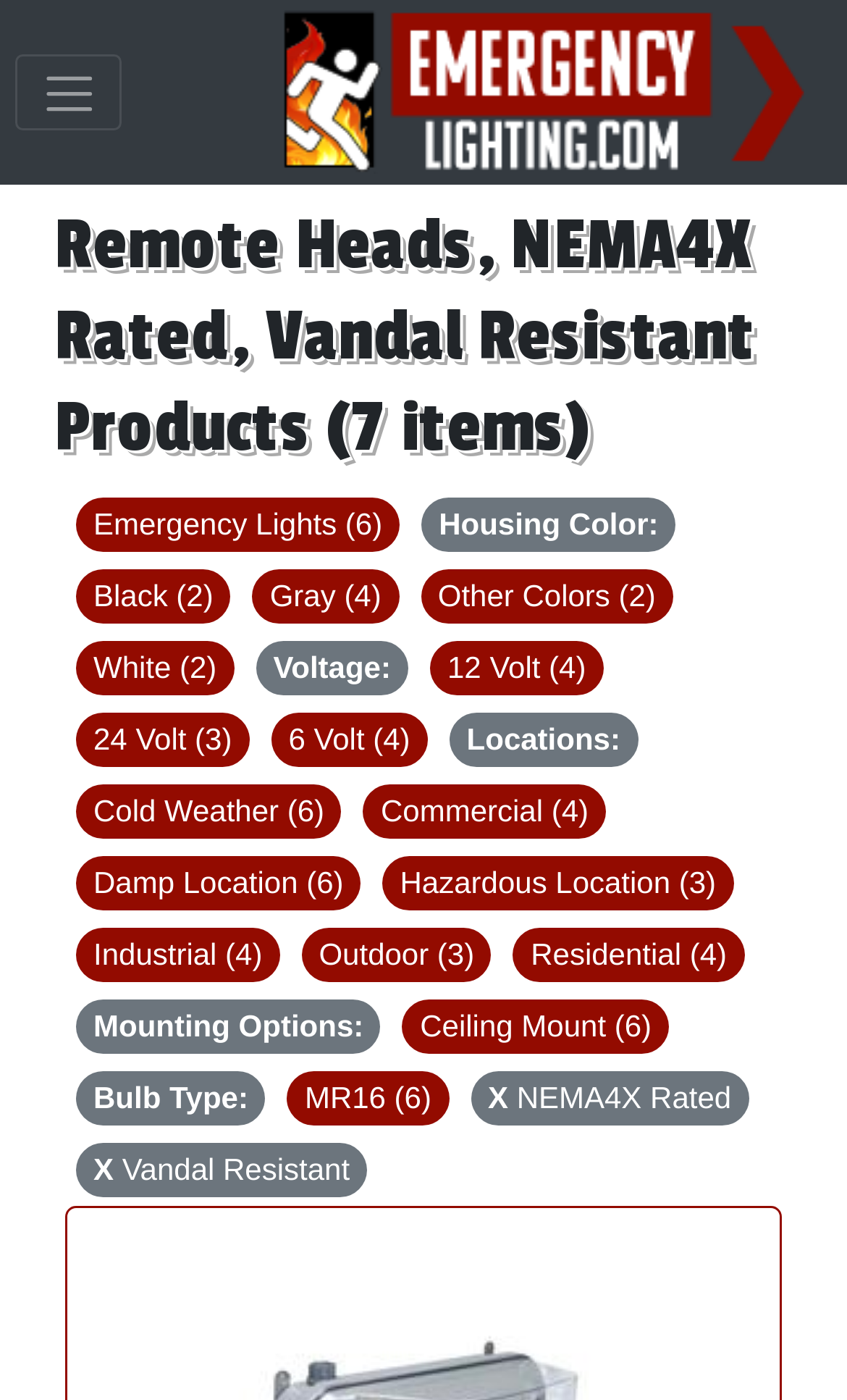Summarize the webpage in an elaborate manner.

The webpage appears to be a product catalog or filter page for remote heads, NEMA4X rated, and vandal-resistant products. At the top left, there is a button to toggle navigation. Next to it, on the top center, is the Emergency Lighting Logo, which is an image. 

Below the logo, there is a heading that reads "Remote Heads, NEMA4X Rated, Vandal Resistant Products (7 items)". This heading is followed by a series of links and static text elements that serve as filters or categories for the products. 

On the left side, there are links to different categories, including "Emergency Lights" with 6 items, and then further subcategories such as "Housing Color", "Voltage", "Locations", "Mounting Options", and "Bulb Type". Each of these subcategories has multiple options, such as "Black", "Gray", "Other Colors", and "White" under "Housing Color", and "12 Volt", "24 Volt", and "6 Volt" under "Voltage". 

These filters and categories are arranged in a vertical list, with each section separated by a small gap. The links and static text elements are densely packed, with little whitespace between them. Overall, the page appears to be a functional and informative catalog or filter page for remote heads and related products.